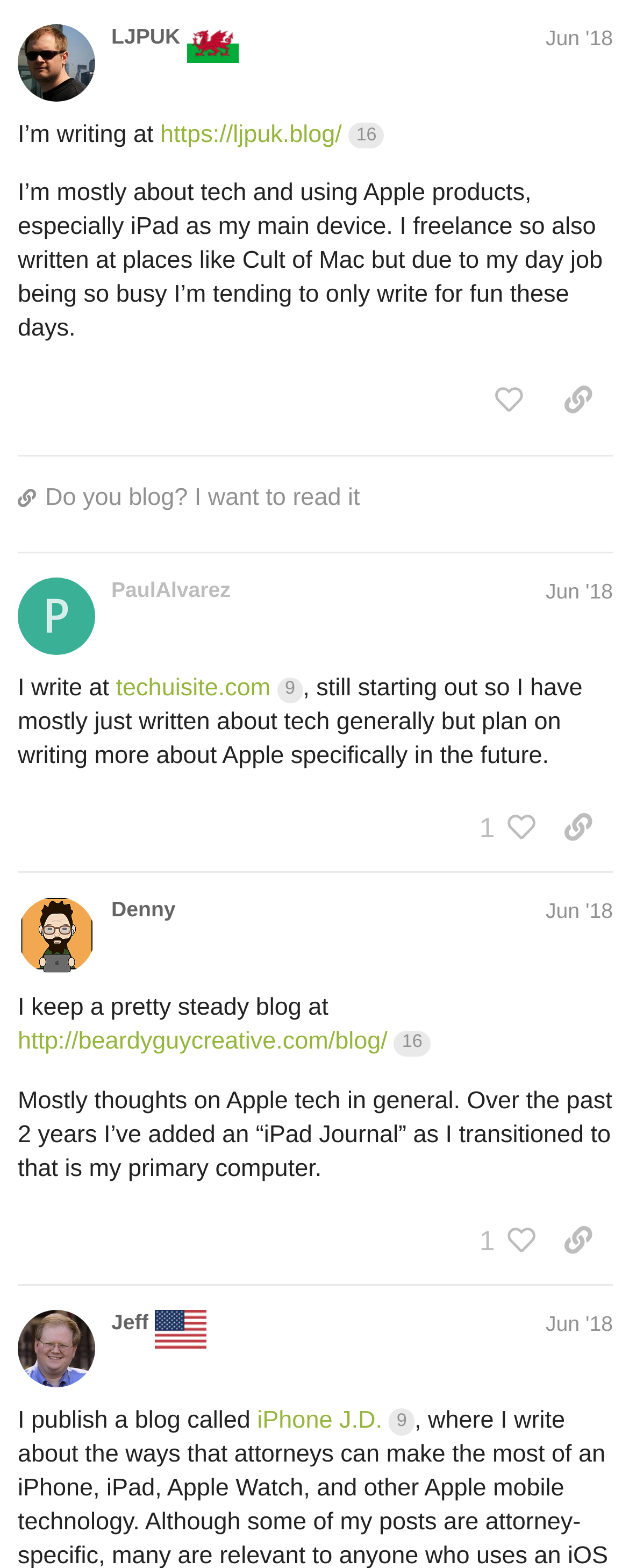Pinpoint the bounding box coordinates of the element that must be clicked to accomplish the following instruction: "Visit the blog at https://ljpuk.blog/". The coordinates should be in the format of four float numbers between 0 and 1, i.e., [left, top, right, bottom].

[0.255, 0.076, 0.611, 0.093]